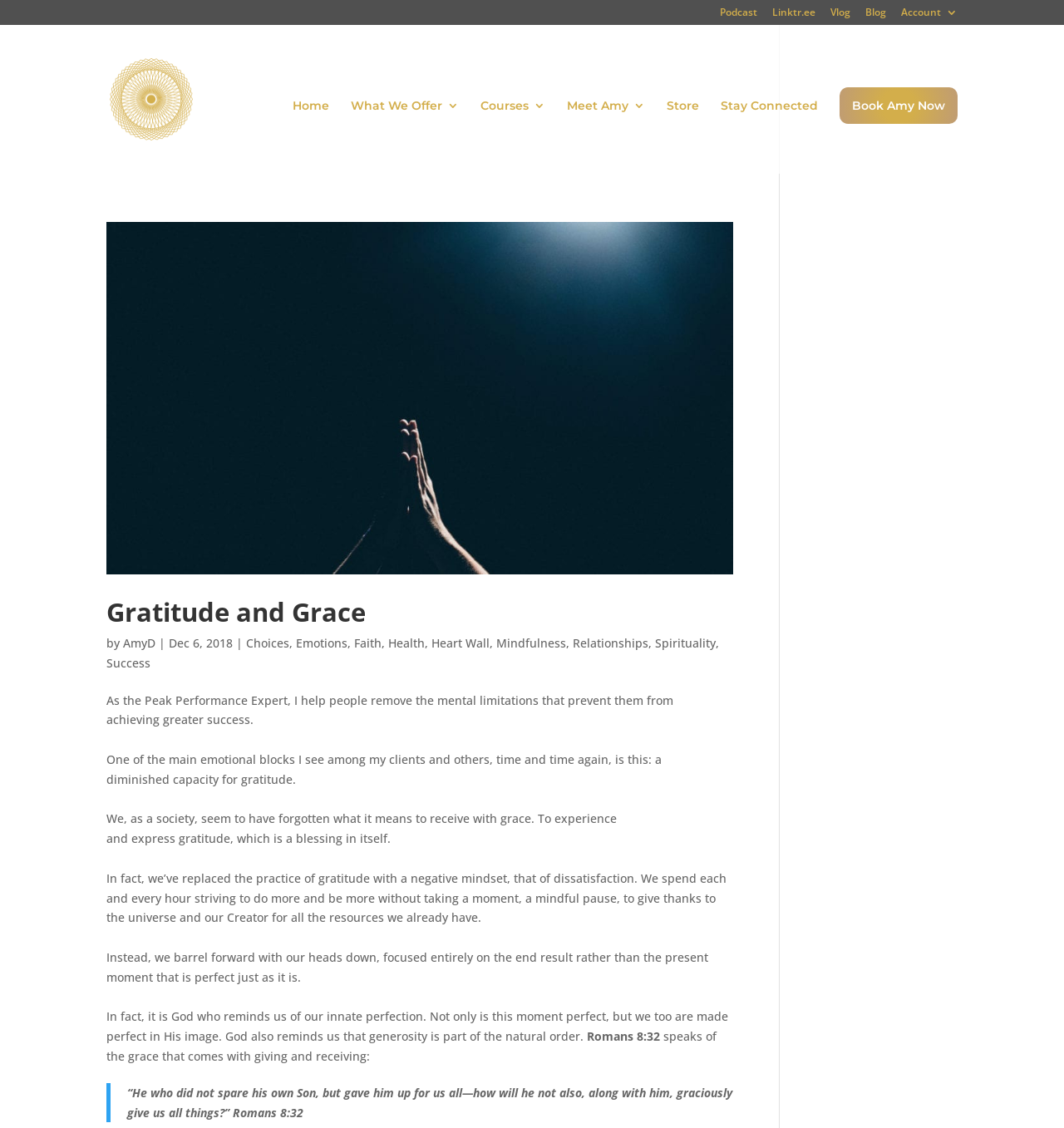Bounding box coordinates are specified in the format (top-left x, top-left y, bottom-right x, bottom-right y). All values are floating point numbers bounded between 0 and 1. Please provide the bounding box coordinate of the region this sentence describes: Gratitude and Grace

[0.1, 0.527, 0.344, 0.558]